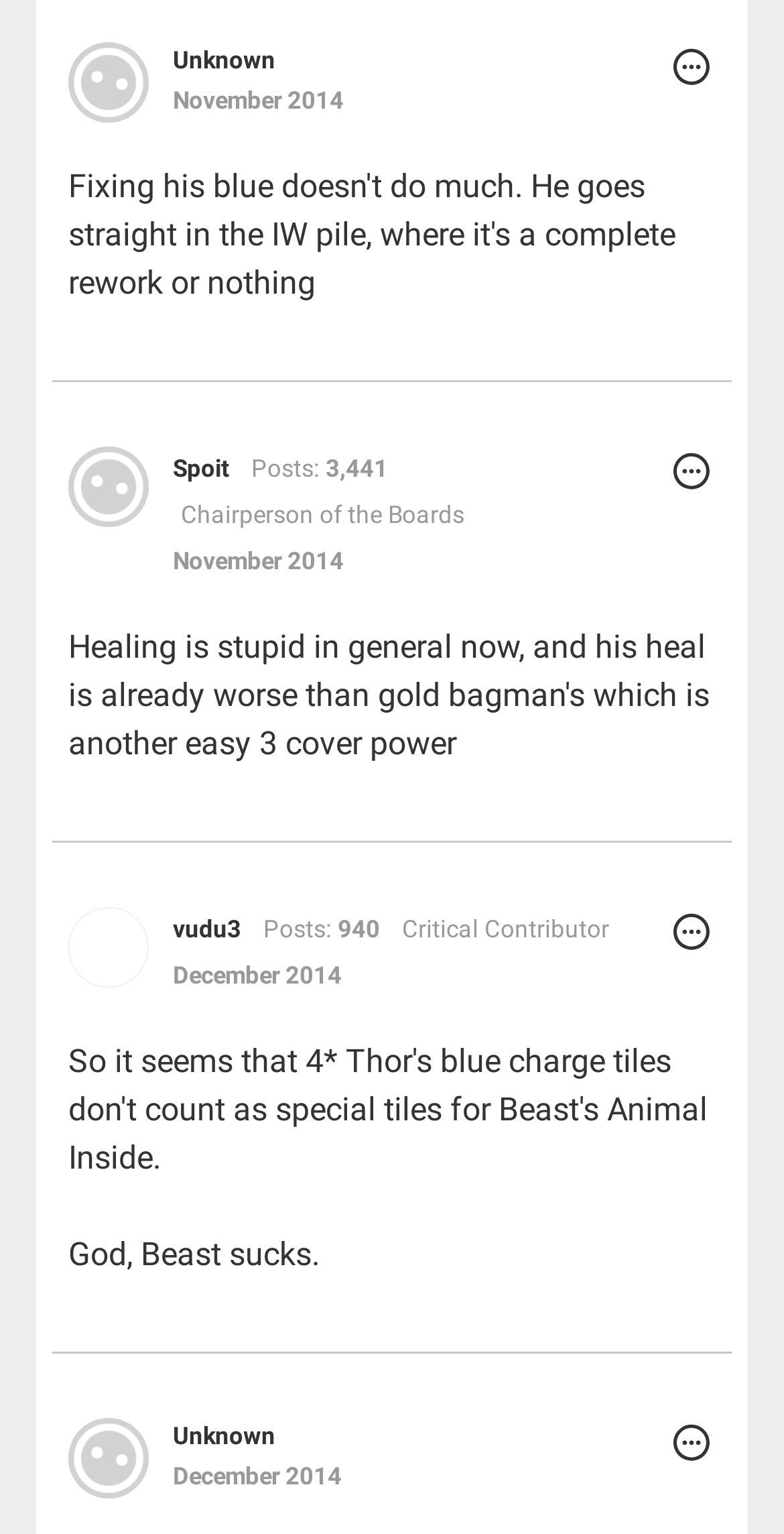Identify the bounding box coordinates of the element to click to follow this instruction: 'View posts of Spoit'. Ensure the coordinates are four float values between 0 and 1, provided as [left, top, right, bottom].

[0.221, 0.296, 0.292, 0.315]